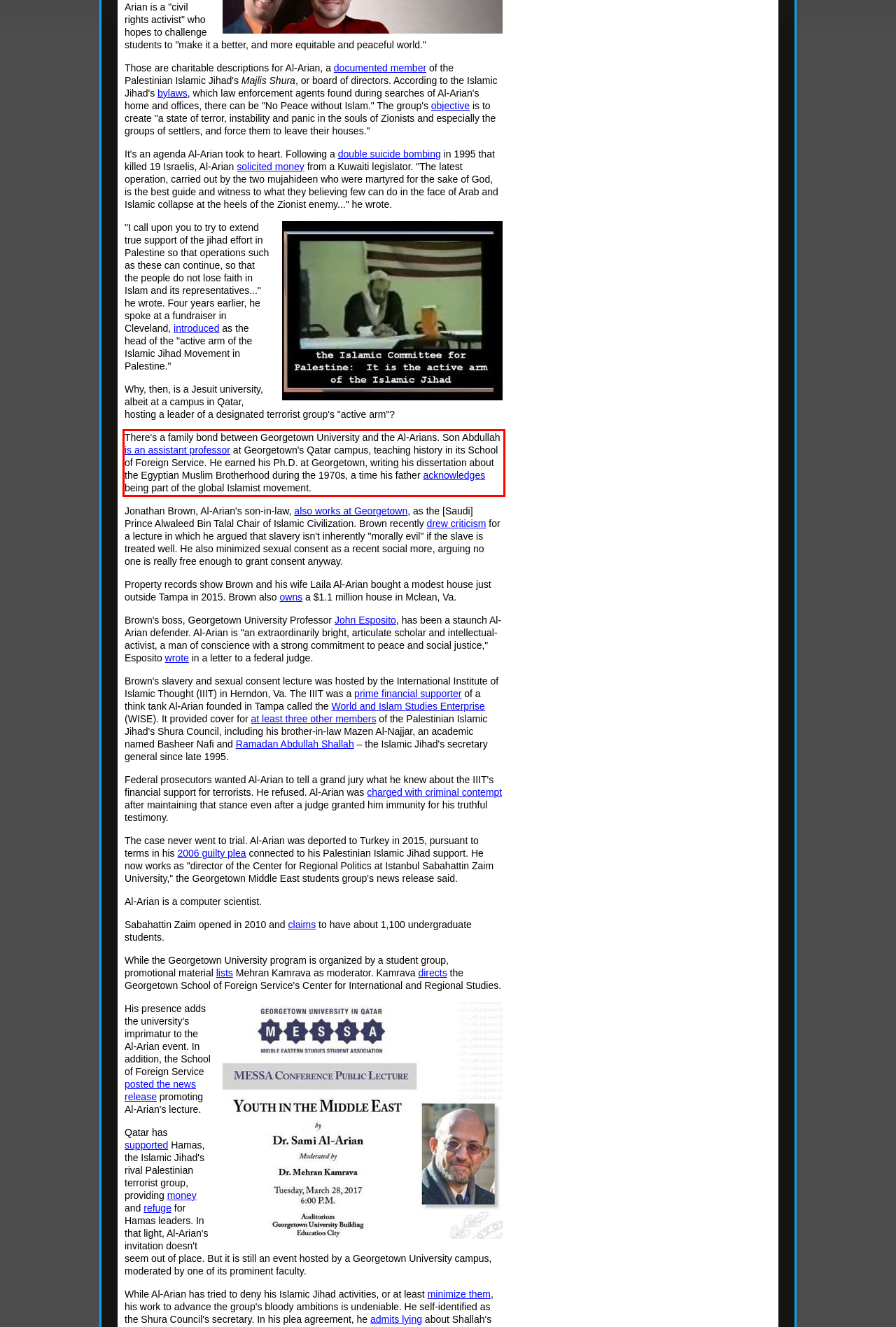Please take the screenshot of the webpage, find the red bounding box, and generate the text content that is within this red bounding box.

There's a family bond between Georgetown University and the Al-Arians. Son Abdullah is an assistant professor at Georgetown's Qatar campus, teaching history in its School of Foreign Service. He earned his Ph.D. at Georgetown, writing his dissertation about the Egyptian Muslim Brotherhood during the 1970s, a time his father acknowledges being part of the global Islamist movement.